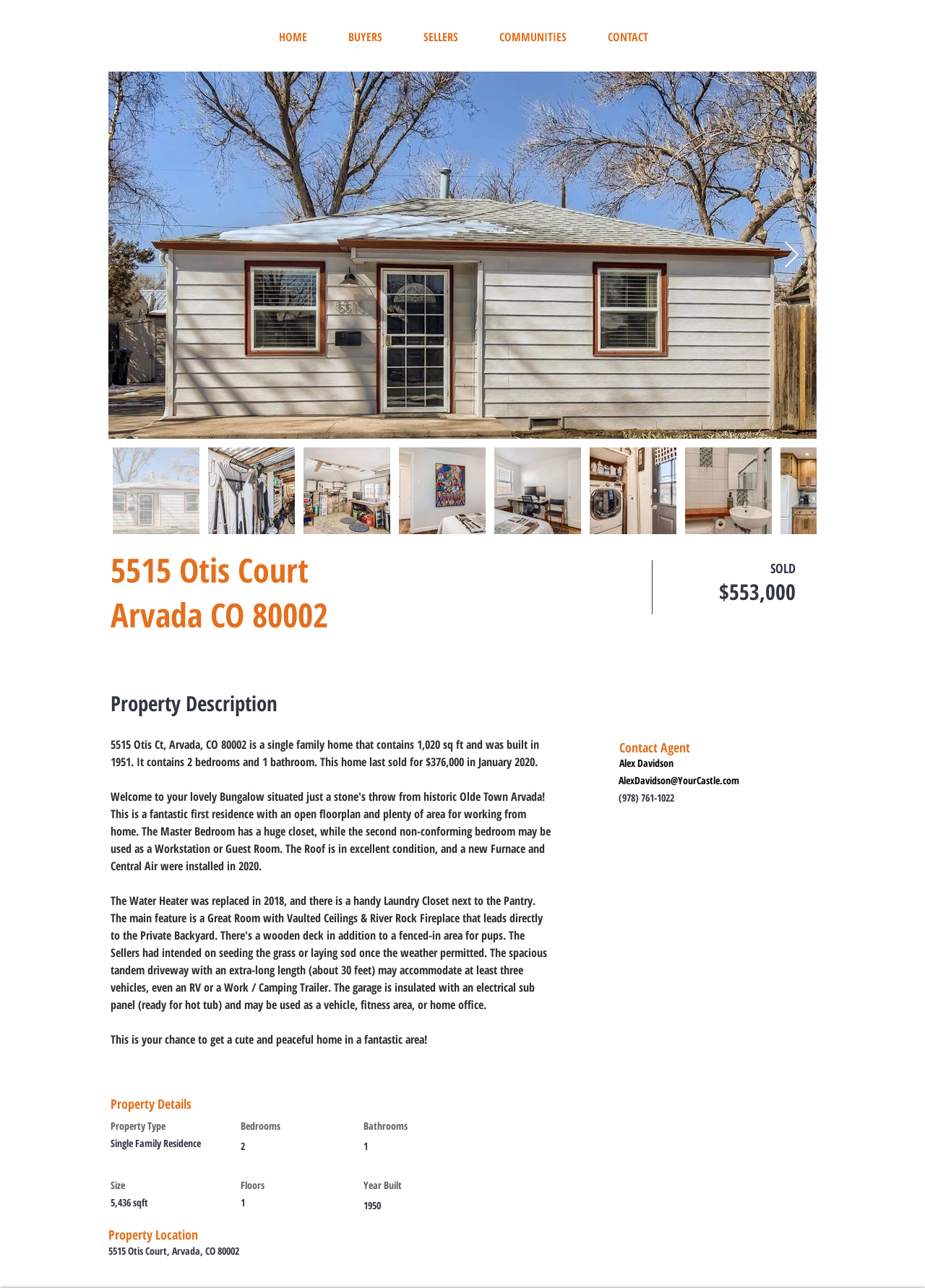What is the size of the property?
From the image, respond with a single word or phrase.

5,436 sqft